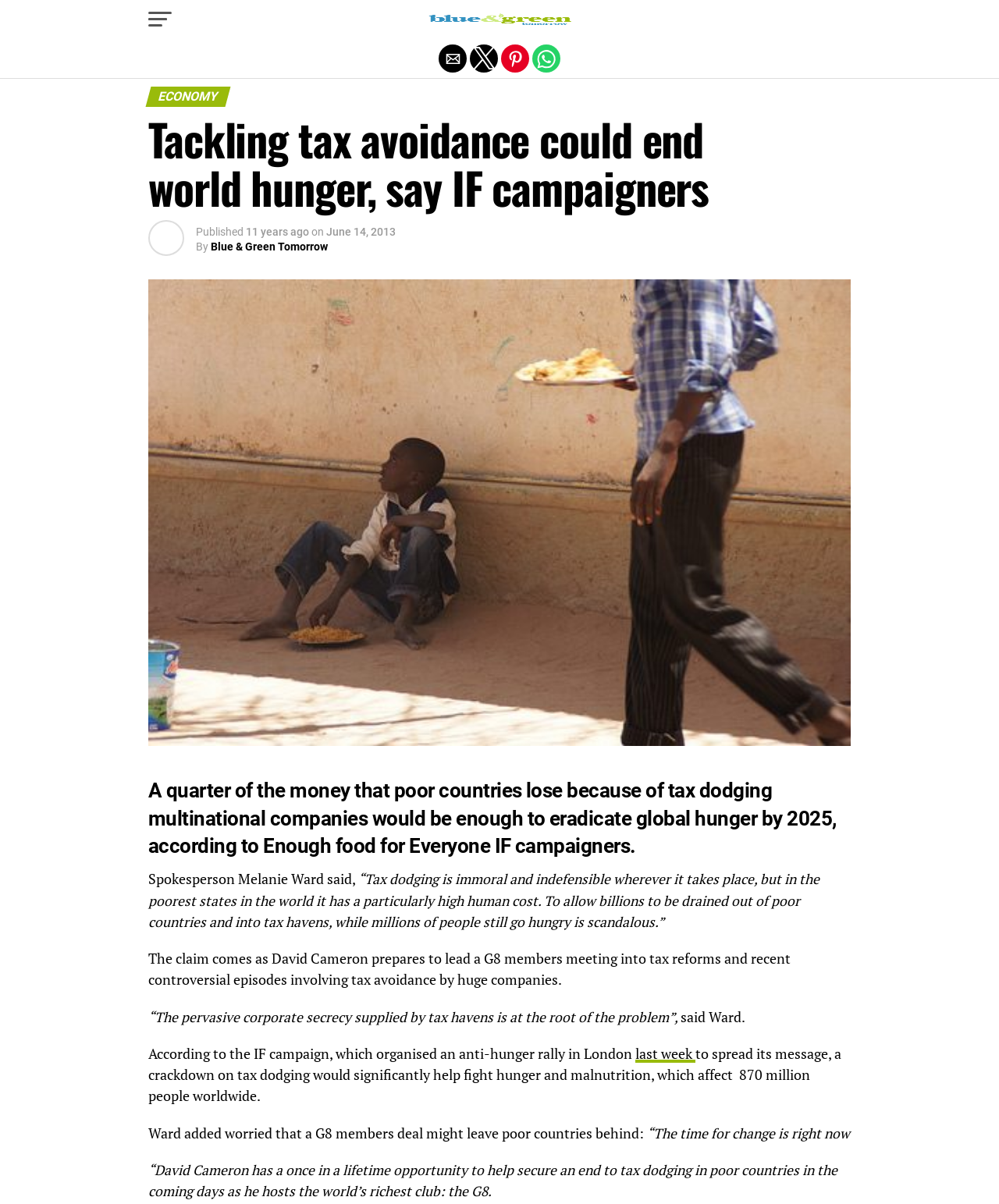Generate the text content of the main heading of the webpage.

Tackling tax avoidance could end world hunger, say IF campaigners